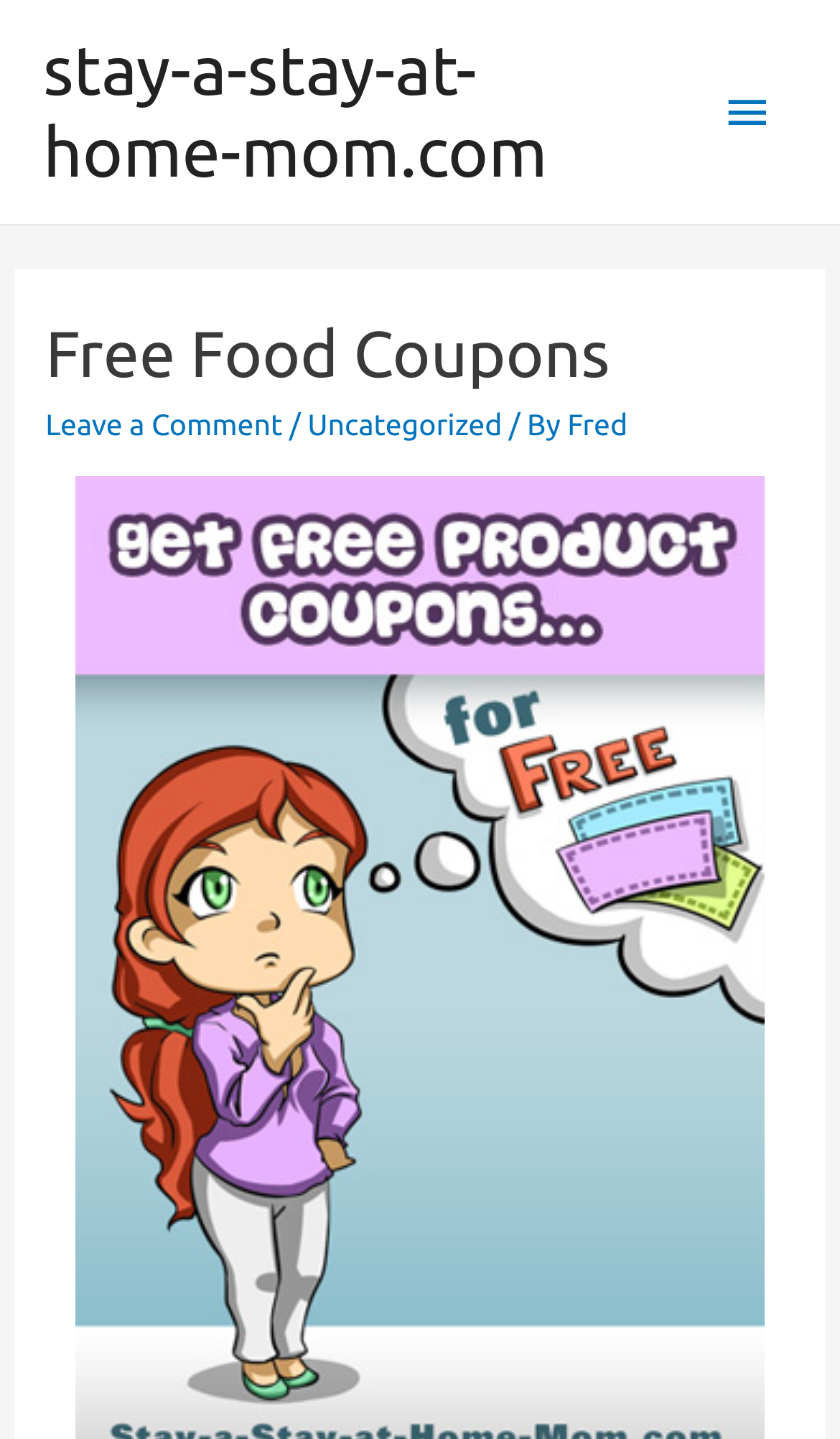Based on the element description "Main Menu", predict the bounding box coordinates of the UI element.

[0.83, 0.041, 0.949, 0.114]